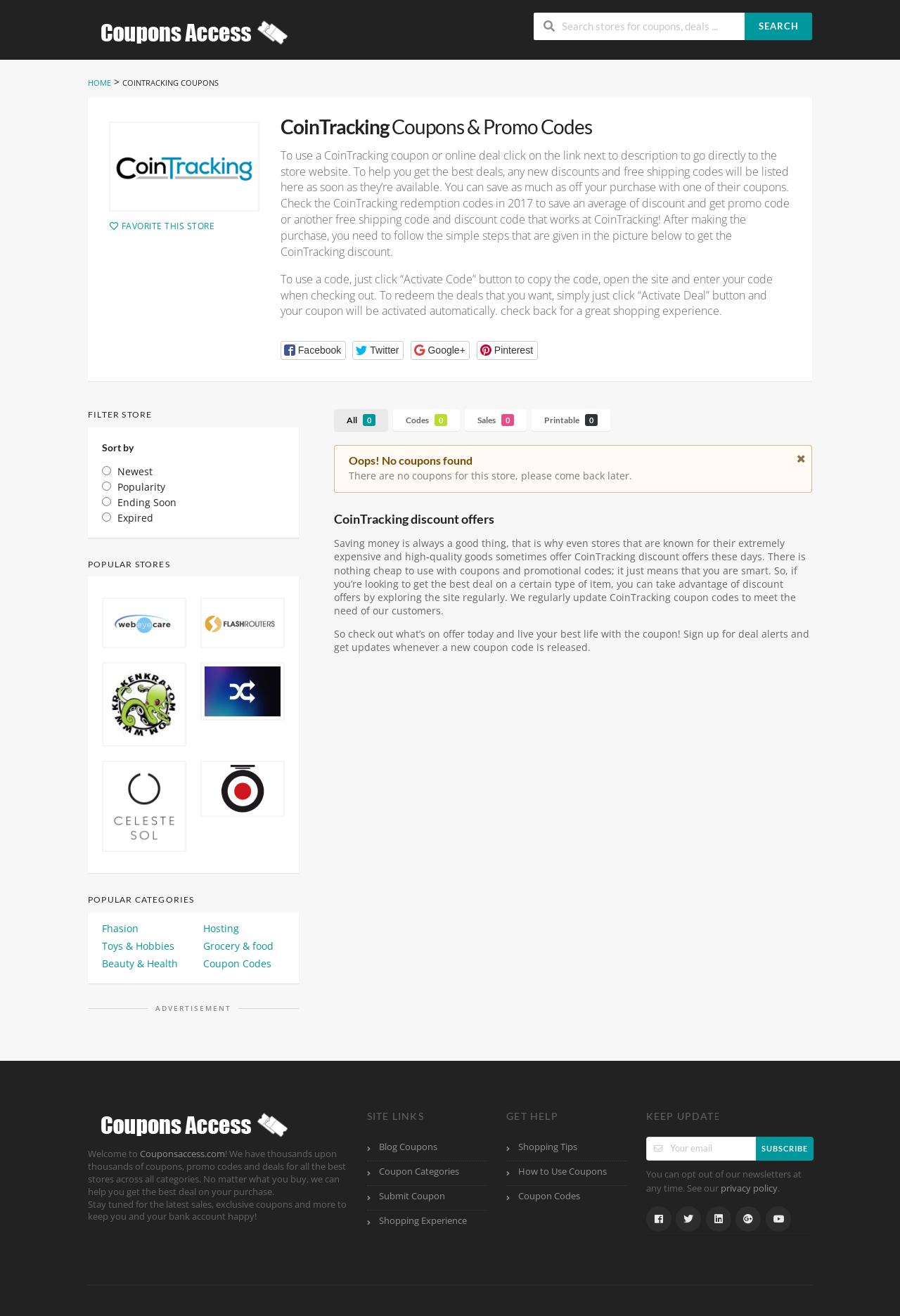How can I use a CoinTracking coupon?
Can you provide an in-depth and detailed response to the question?

According to the instructions on the webpage, to use a CoinTracking coupon, users need to click the 'Activate Code' button to copy the code, then open the site and enter the code when checking out.